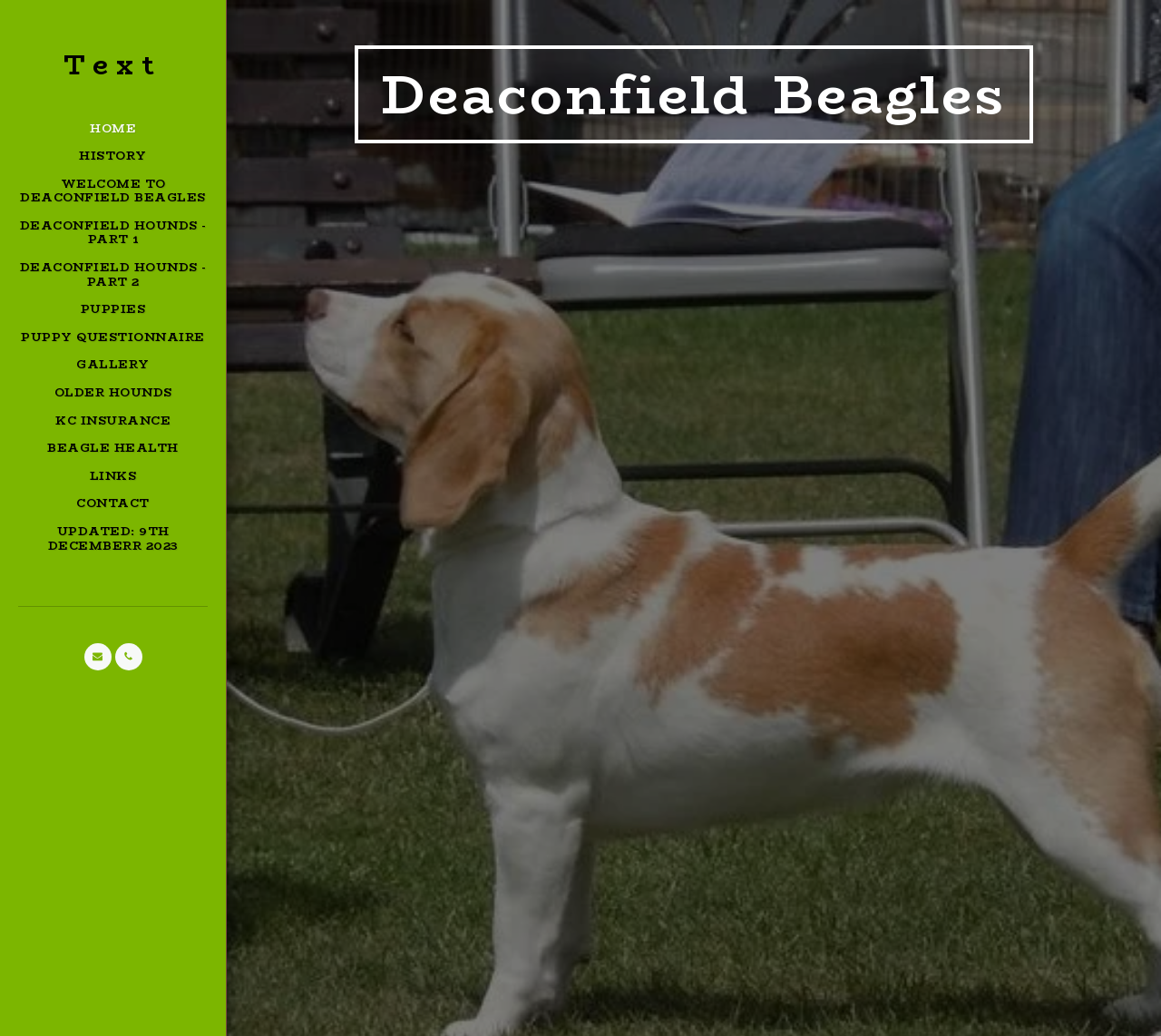How many links are there on the webpage?
Based on the screenshot, provide your answer in one word or phrase.

14